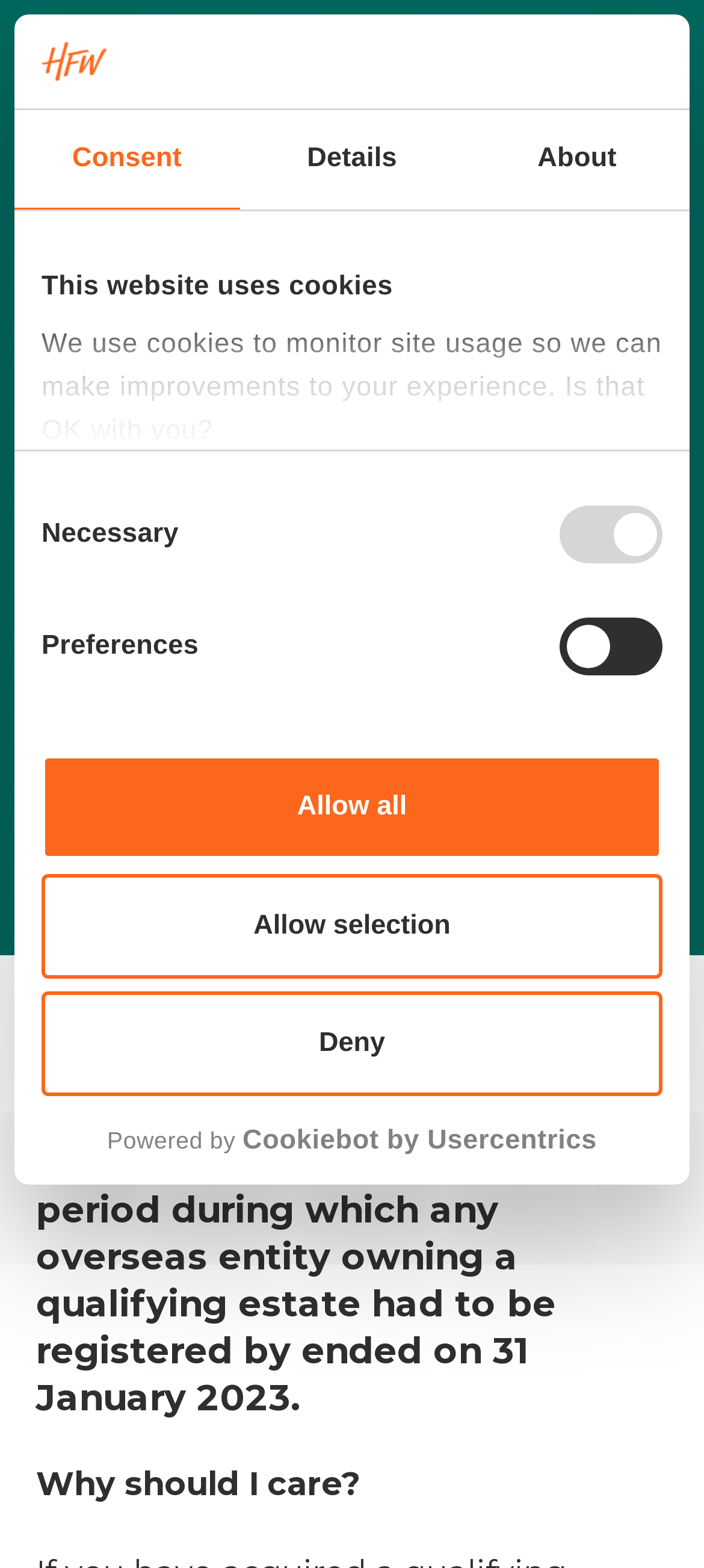Using the provided description Allow selection, find the bounding box coordinates for the UI element. Provide the coordinates in (top-left x, top-left y, bottom-right x, bottom-right y) format, ensuring all values are between 0 and 1.

[0.059, 0.557, 0.941, 0.624]